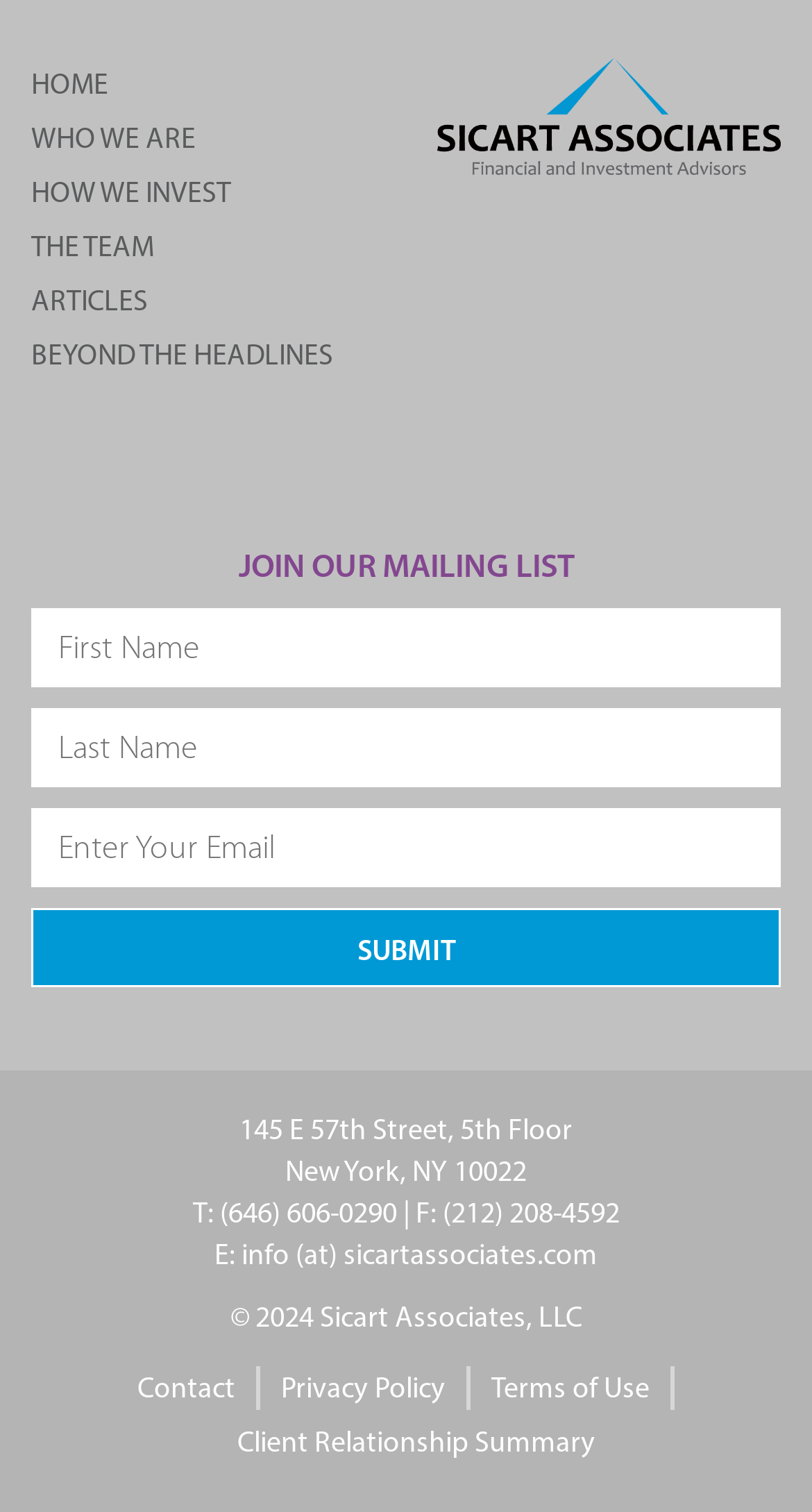What is the phone number of Sicart Associates?
Relying on the image, give a concise answer in one word or a brief phrase.

(646) 606-0290